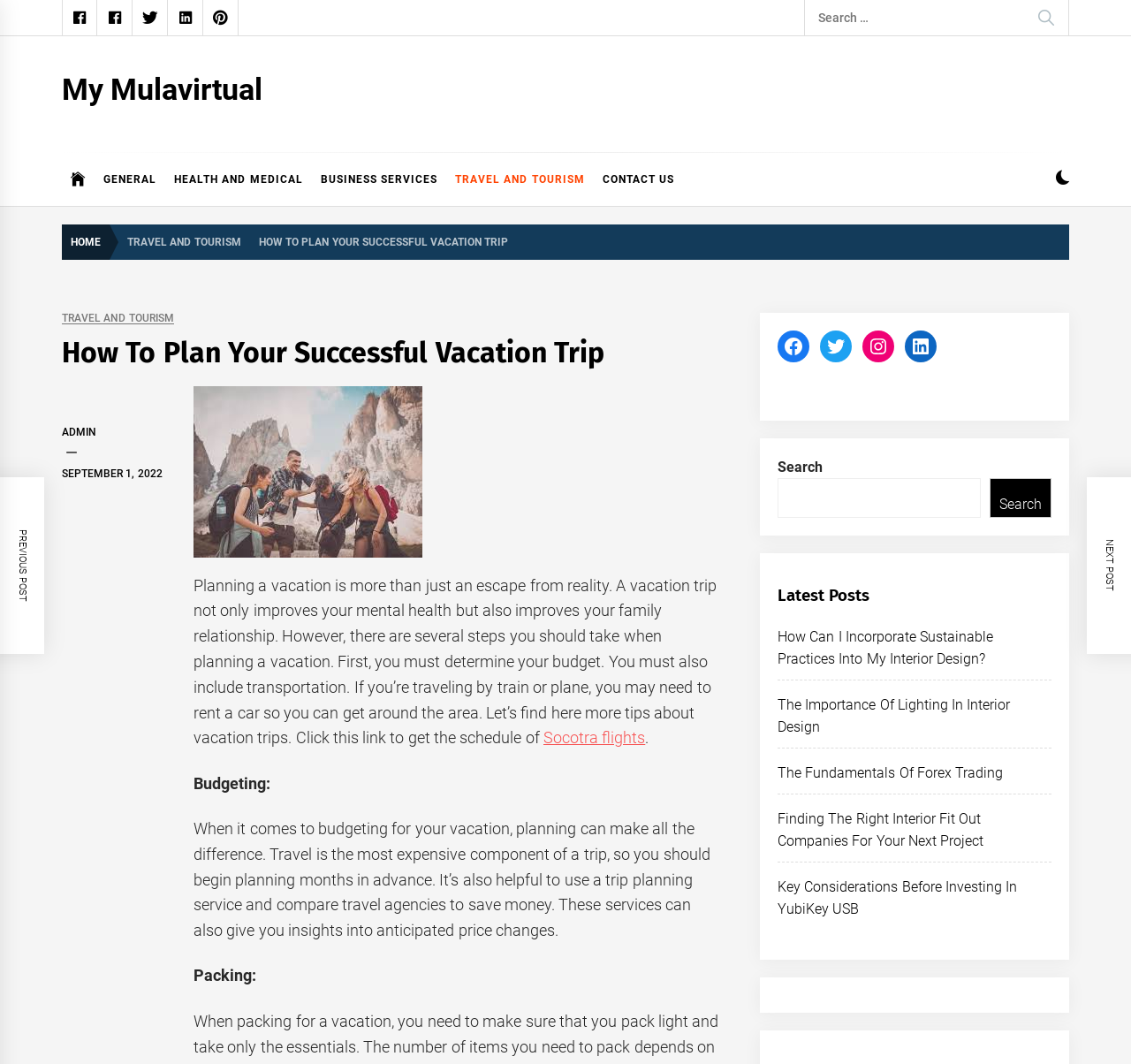What is the category of the link 'HEALTH AND MEDICAL'?
Refer to the image and provide a thorough answer to the question.

The link 'HEALTH AND MEDICAL' is one of the categories listed on the webpage, which suggests that it is a general category that groups related topics or articles together. It is not a specific article or content, but rather a way to organize and navigate the website's content.